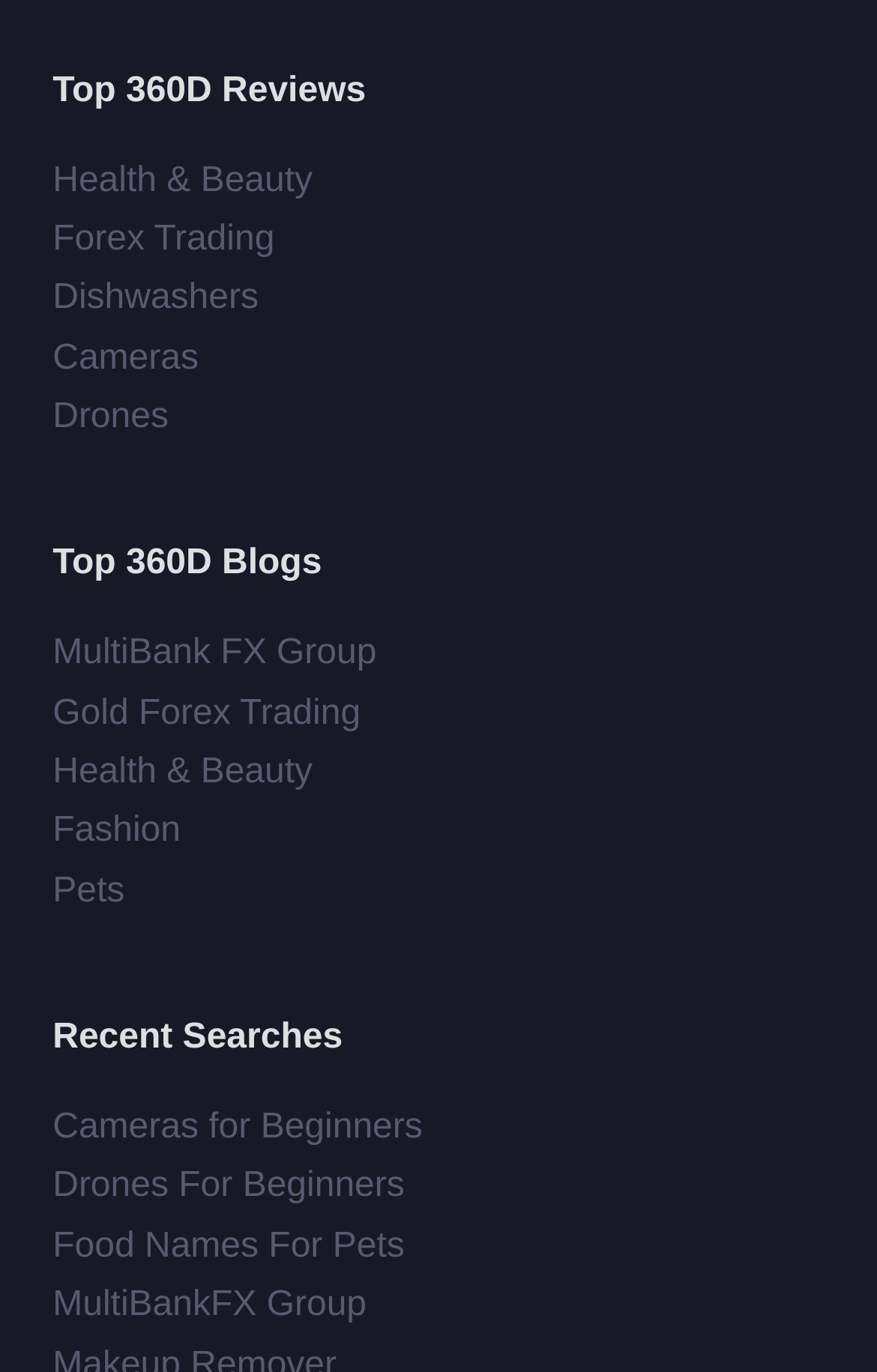Pinpoint the bounding box coordinates of the clickable element needed to complete the instruction: "Search for Cameras for Beginners". The coordinates should be provided as four float numbers between 0 and 1: [left, top, right, bottom].

[0.06, 0.808, 0.482, 0.836]